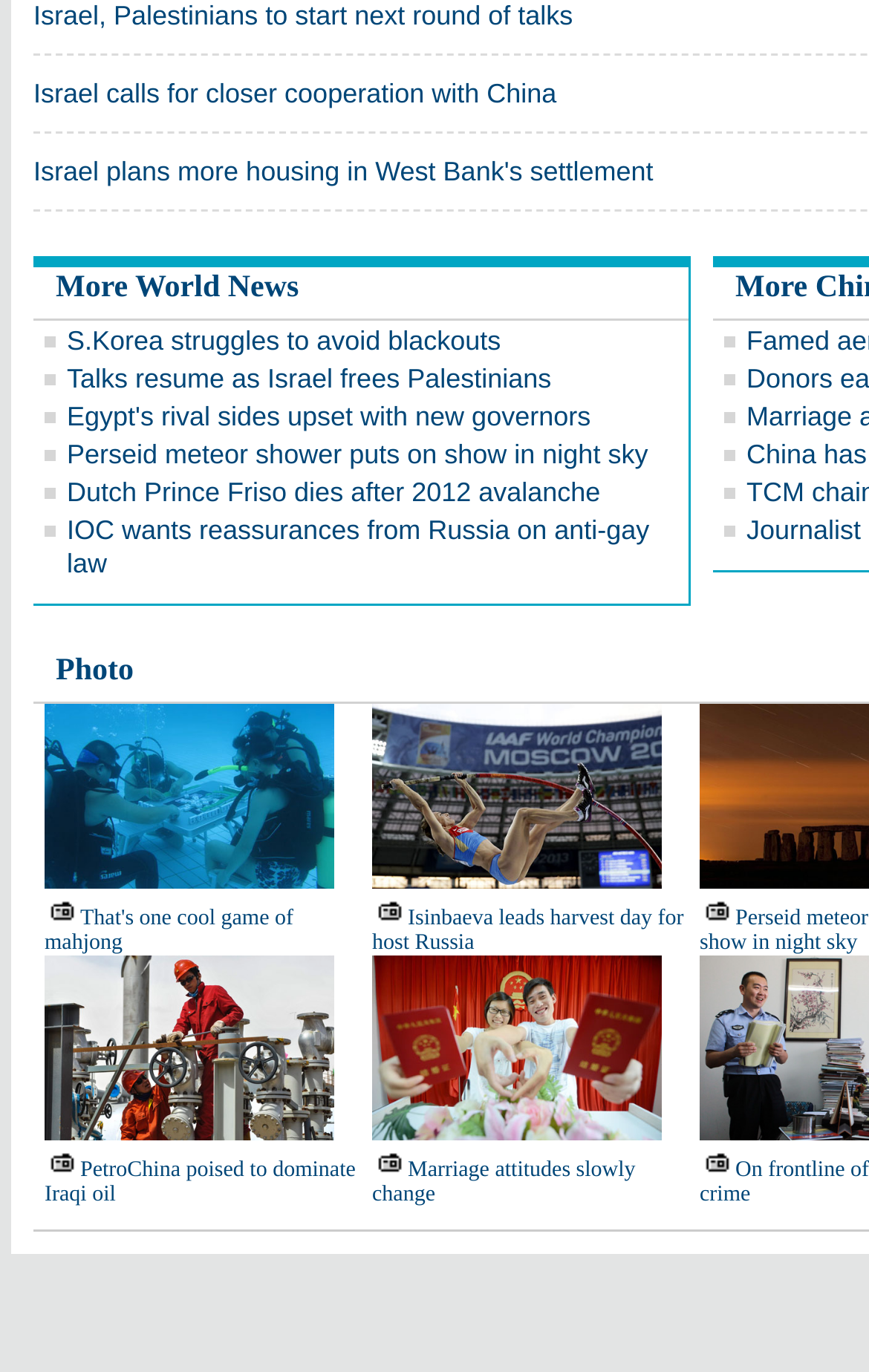Can you specify the bounding box coordinates for the region that should be clicked to fulfill this instruction: "View SWCO DSpace Home".

None